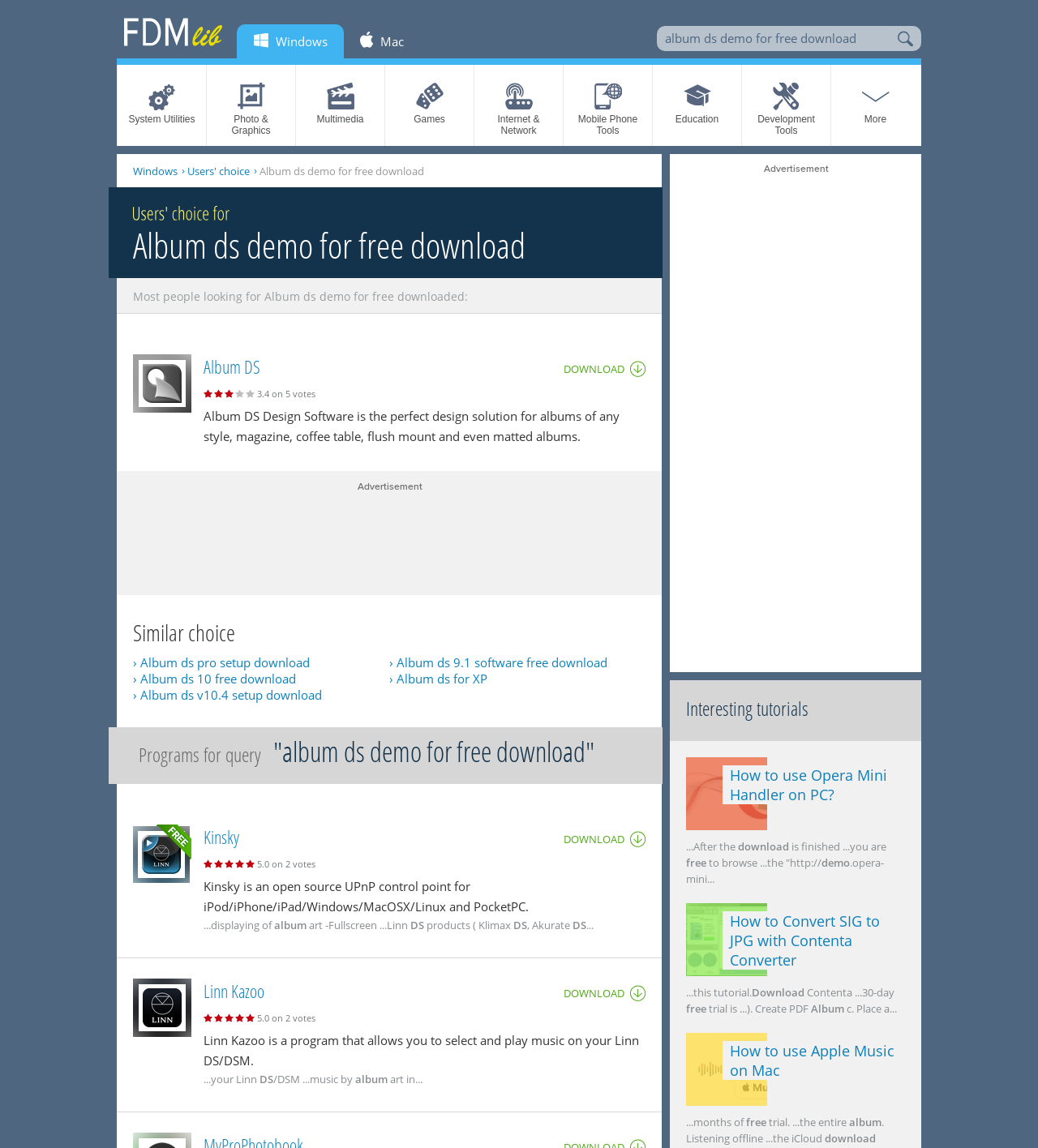Locate the bounding box coordinates of the item that should be clicked to fulfill the instruction: "Search for Album ds demo".

[0.633, 0.023, 0.888, 0.044]